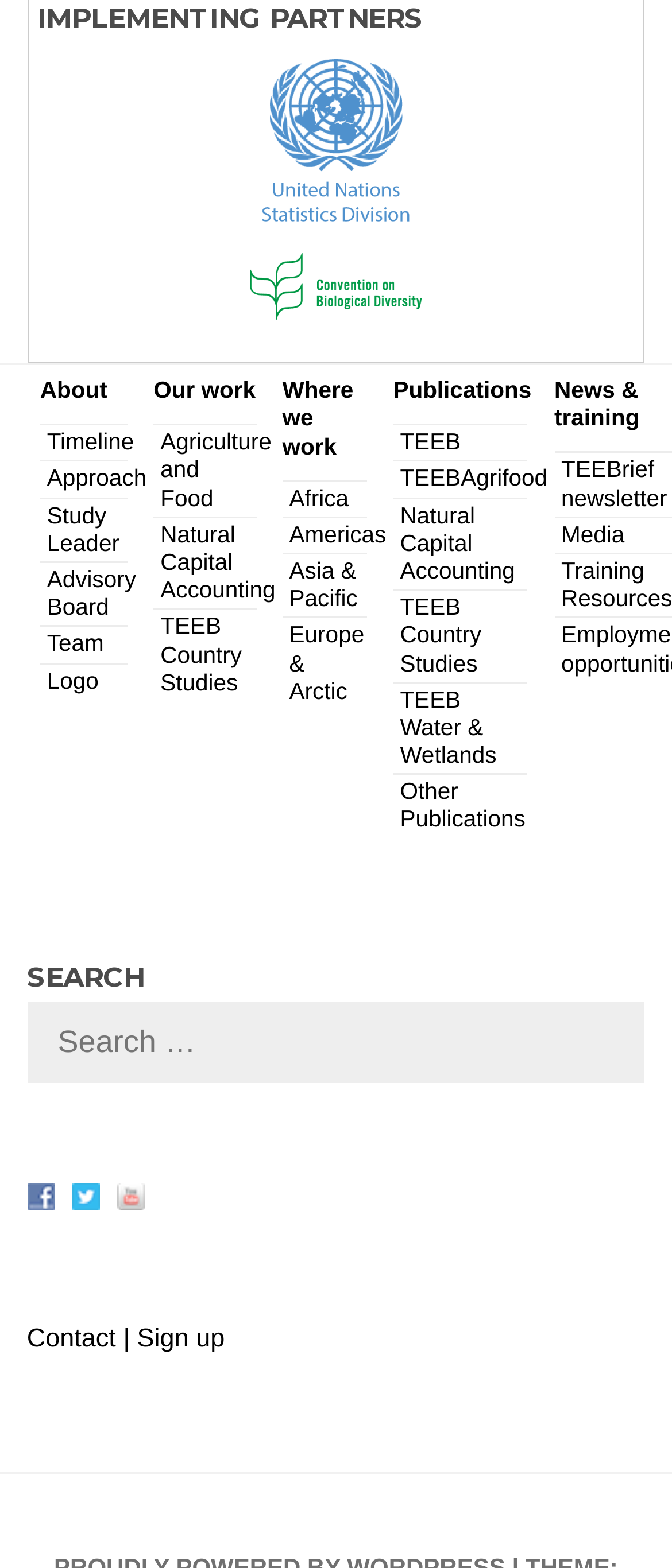Respond to the question with just a single word or phrase: 
What is the text above the search box?

SEARCH